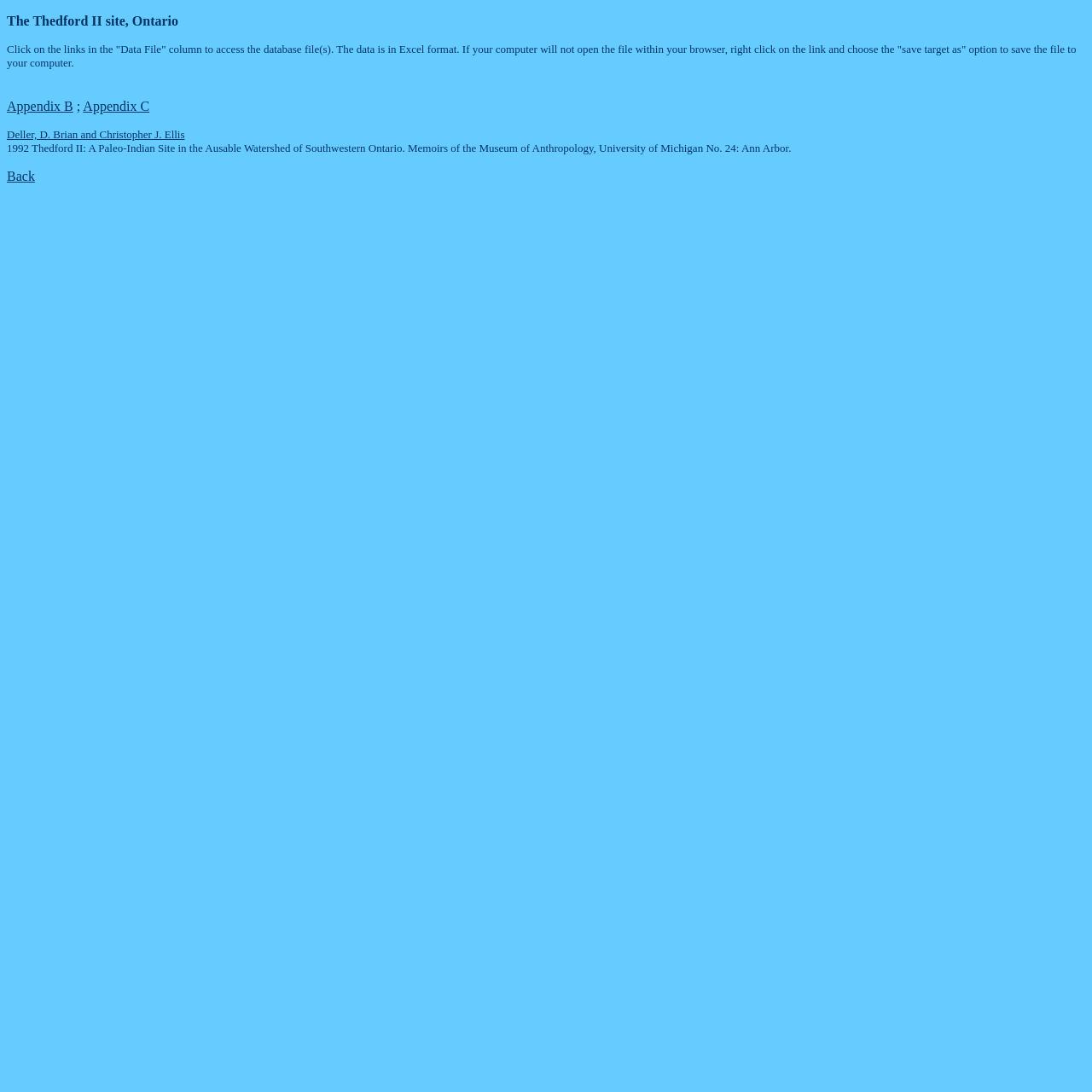Please respond in a single word or phrase: 
What are the two appendices mentioned on the webpage?

Appendix B and Appendix C